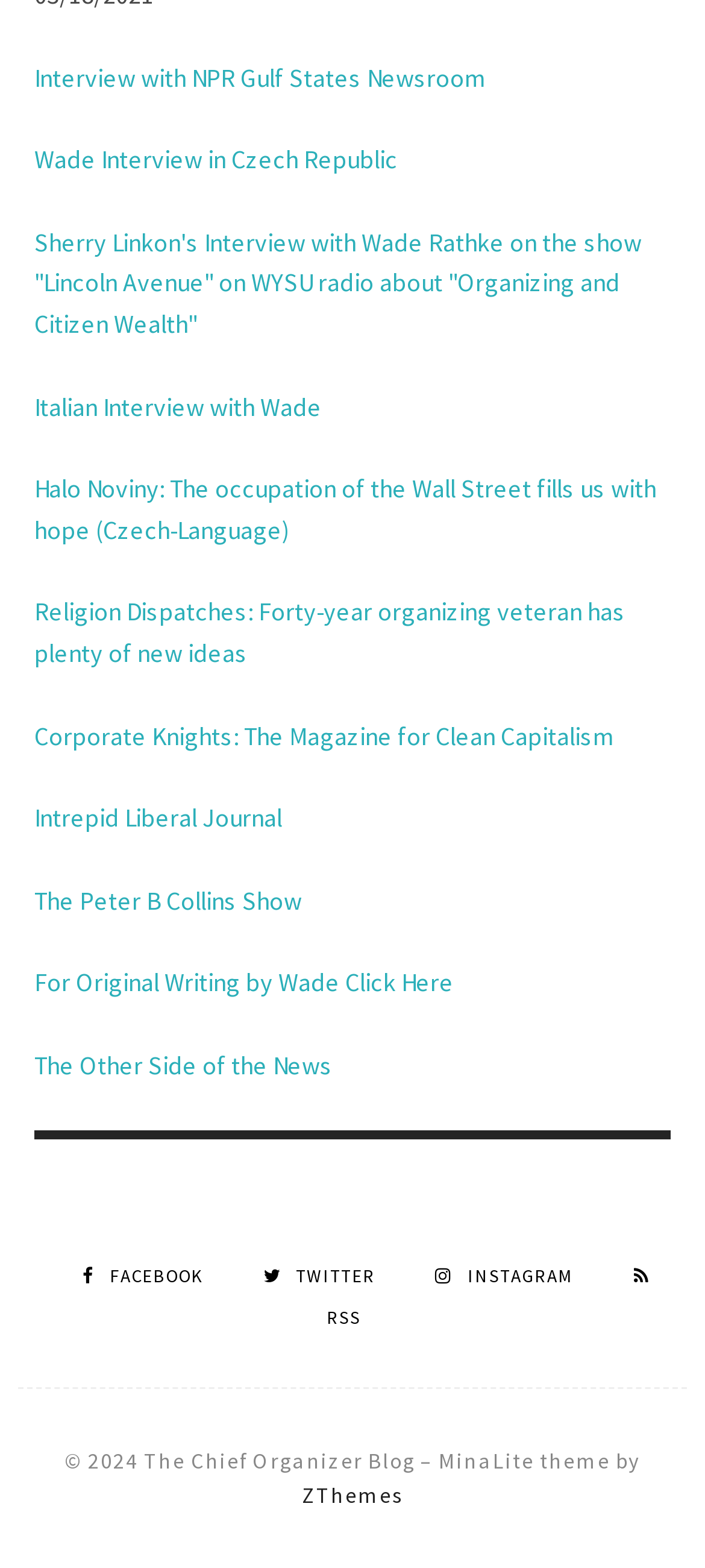Bounding box coordinates should be provided in the format (top-left x, top-left y, bottom-right x, bottom-right y) with all values between 0 and 1. Identify the bounding box for this UI element: Italian Interview with Wade

[0.049, 0.248, 0.456, 0.268]